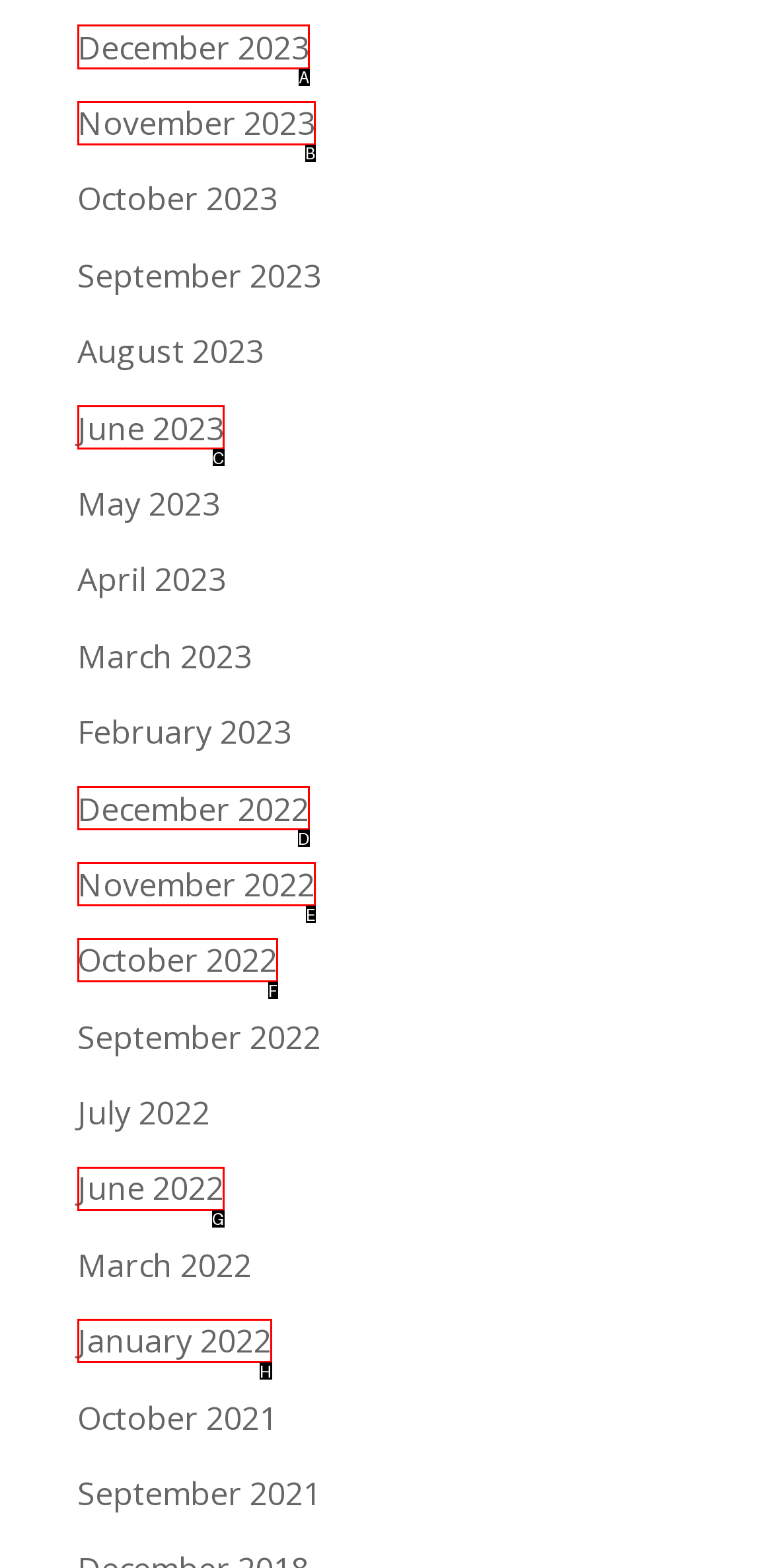To perform the task "View December 2023", which UI element's letter should you select? Provide the letter directly.

A